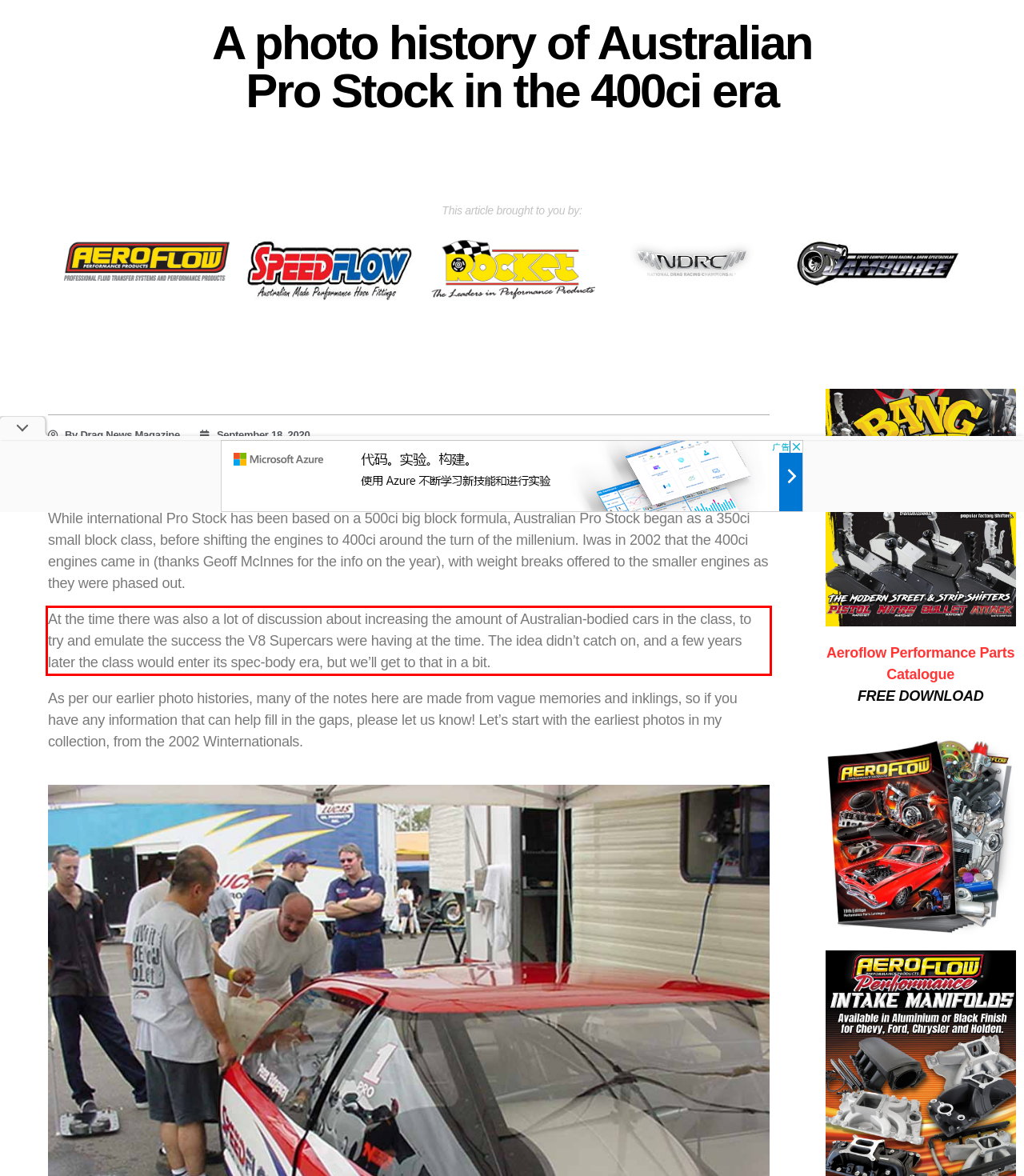Please identify and extract the text content from the UI element encased in a red bounding box on the provided webpage screenshot.

At the time there was also a lot of discussion about increasing the amount of Australian-bodied cars in the class, to try and emulate the success the V8 Supercars were having at the time. The idea didn’t catch on, and a few years later the class would enter its spec-body era, but we’ll get to that in a bit.